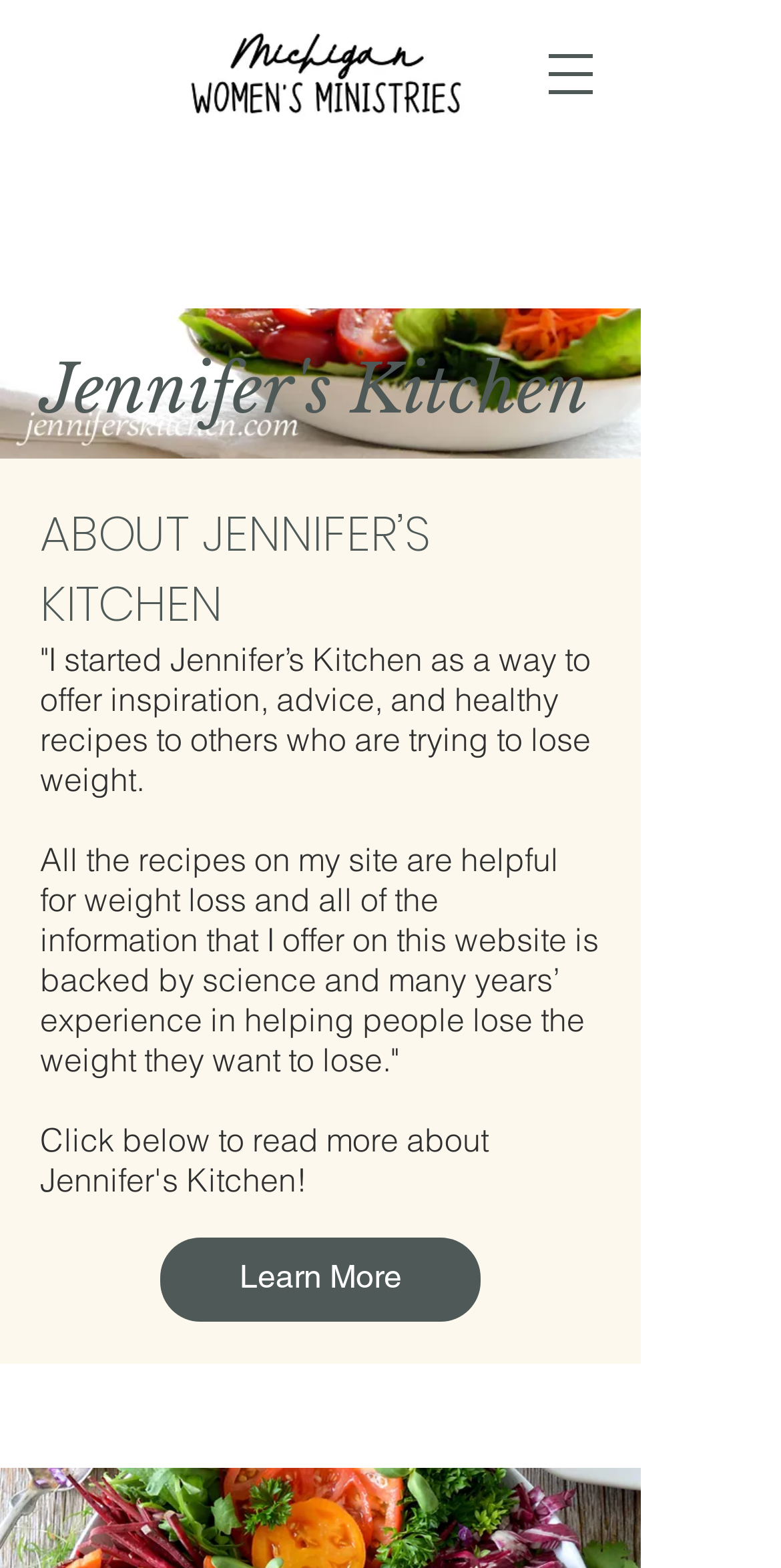Respond with a single word or phrase for the following question: 
What is the name of the kitchen?

Jennifer's Kitchen